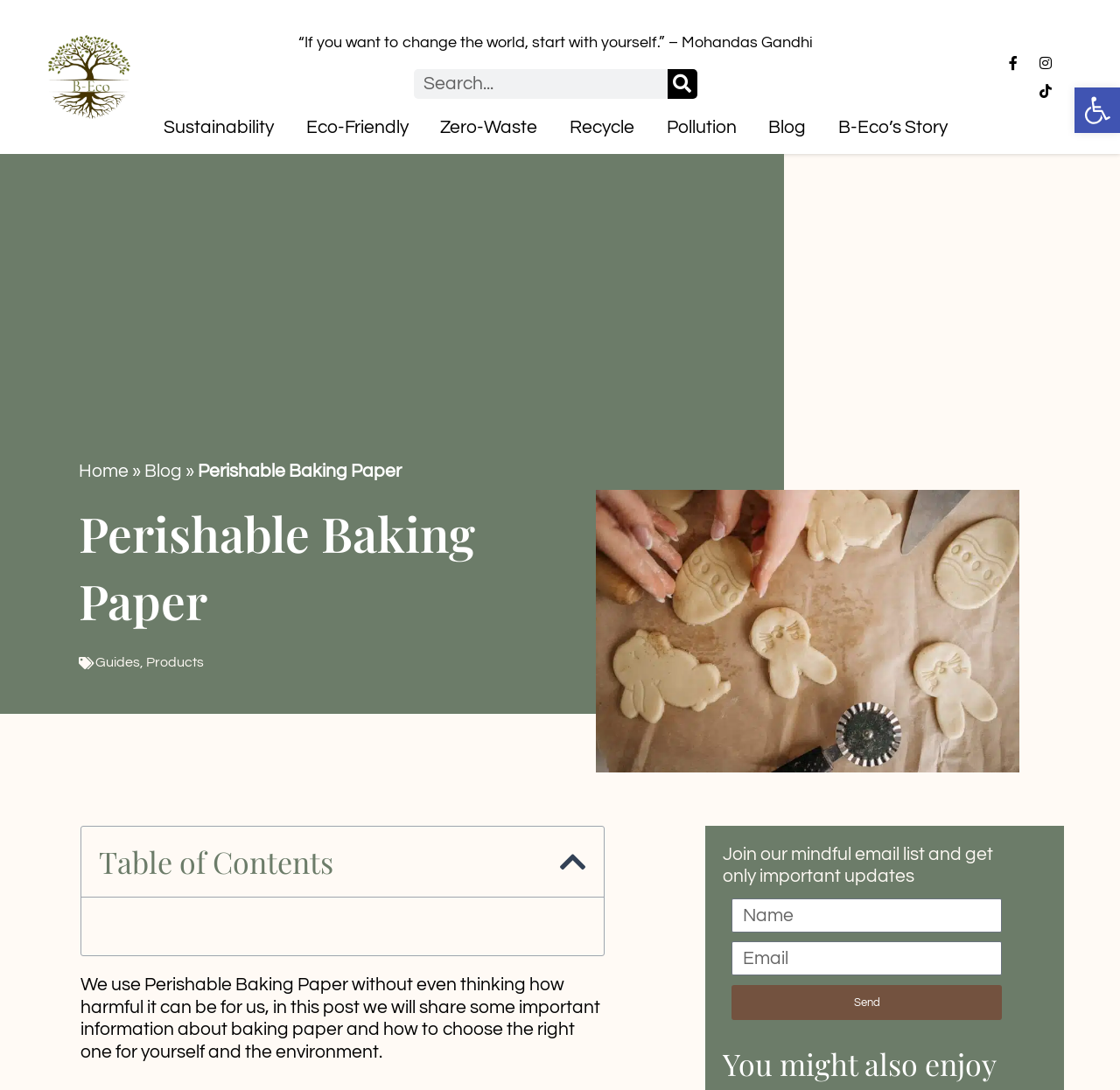How many menu toggles are there?
Using the image, elaborate on the answer with as much detail as possible.

There are six menu toggles at the top of the webpage, which are Sustainability, Eco-Friendly, Zero-Waste, Recycle, Pollution, and B-Eco’s Story.